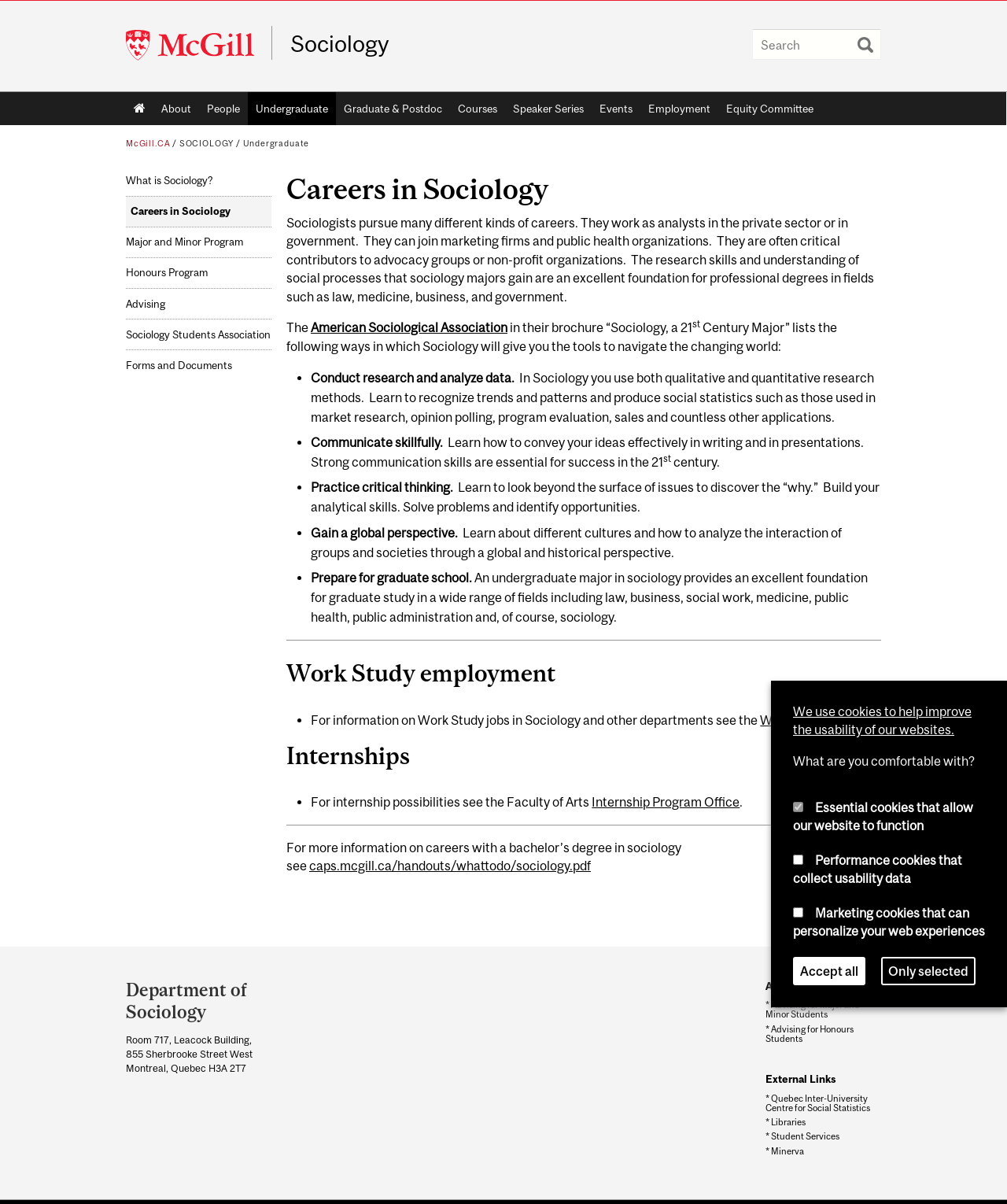Analyze the image and answer the question with as much detail as possible: 
What is the location of the Department of Sociology?

I found the answer by reading the text under the heading 'Department of Sociology'. It says 'Room 717, Leacock Building, 855 Sherbrooke Street West, Montreal, Quebec H3A 2T7'.